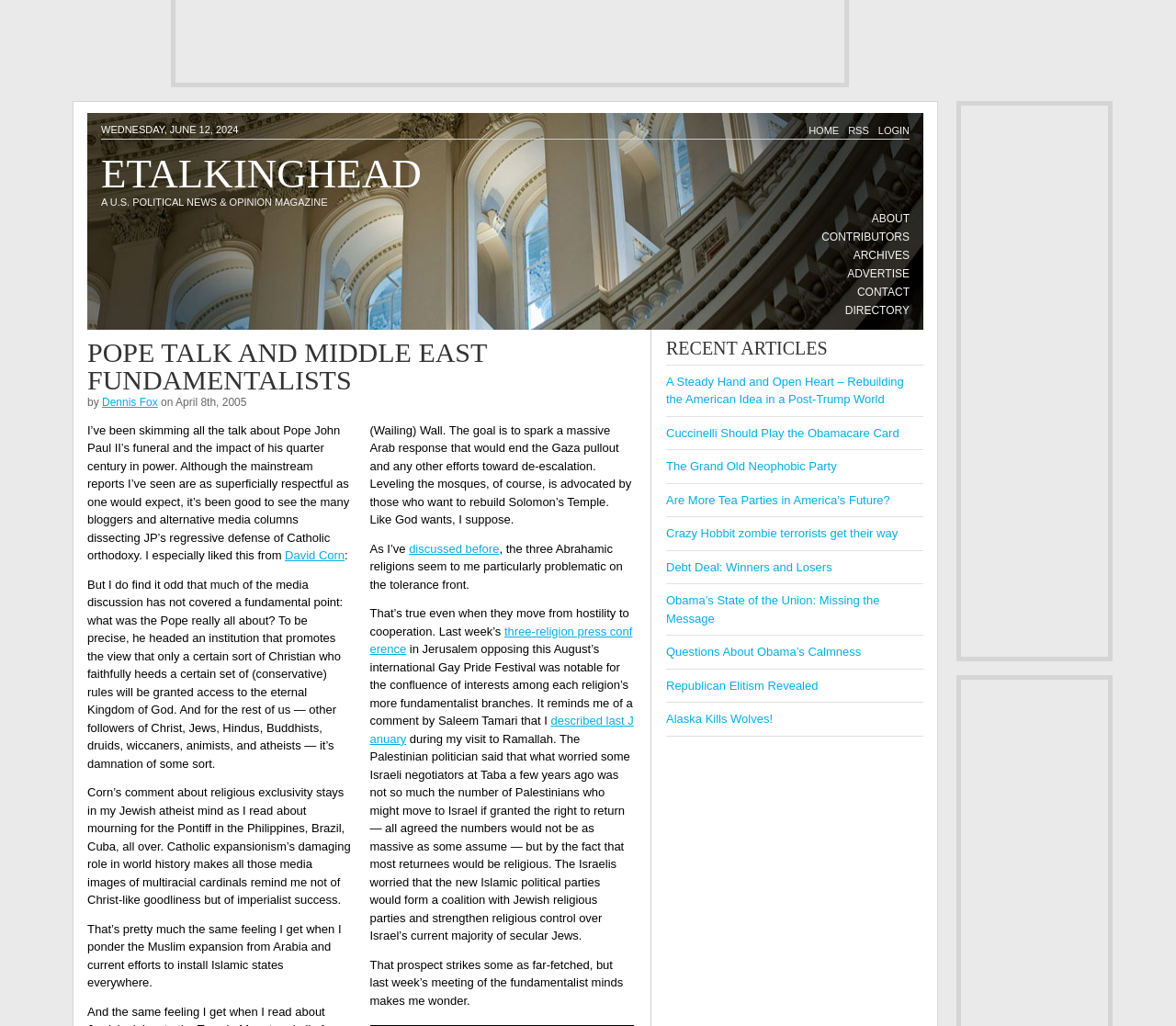Based on the image, give a detailed response to the question: What is the topic of the article?

I read the article and found that it discusses Pope John Paul II's funeral and its impact, as well as the author's views on Middle East fundamentalists and their relation to Catholic orthodoxy.